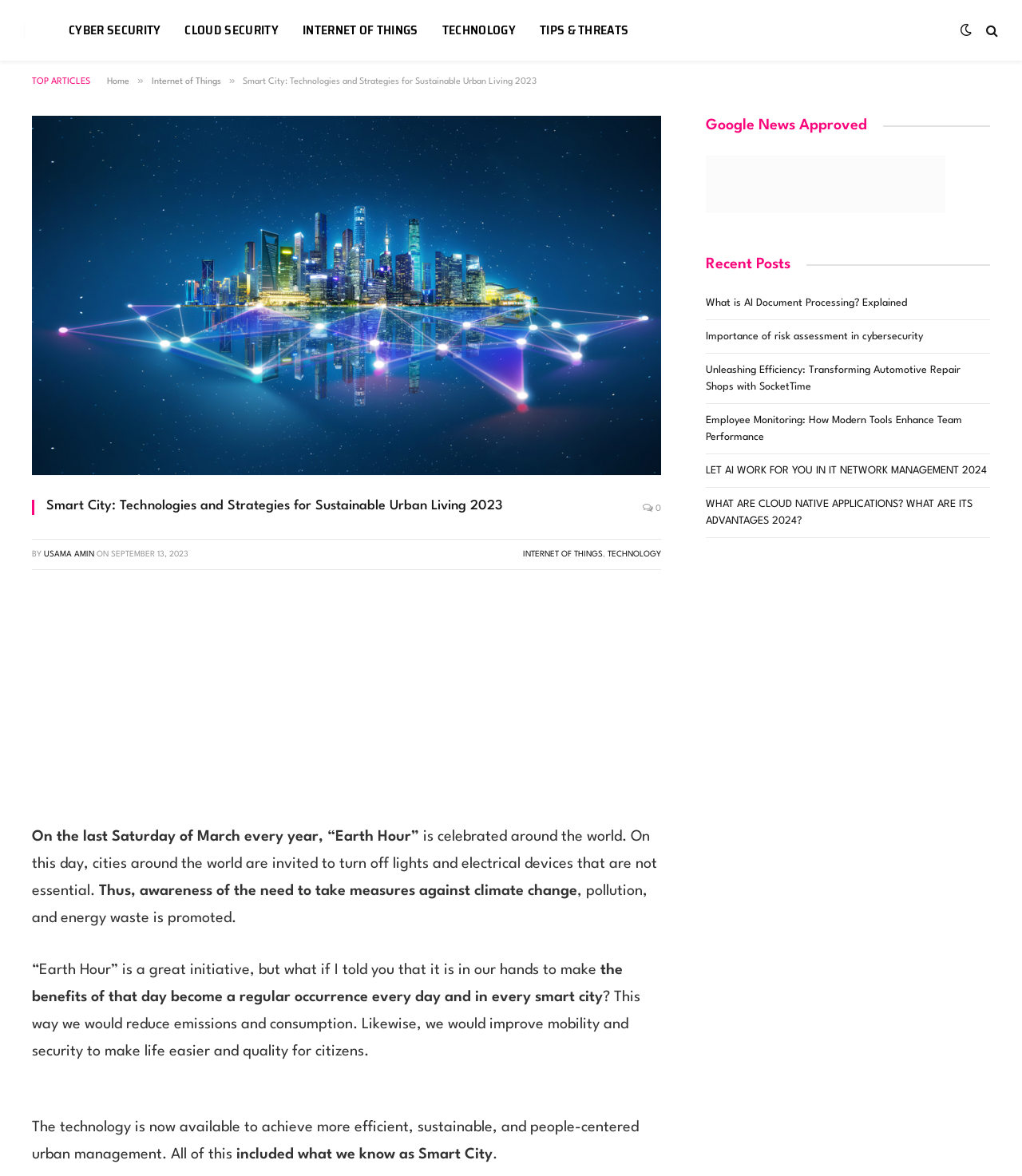Locate and extract the headline of this webpage.

Smart City: Technologies and Strategies for Sustainable Urban Living 2023